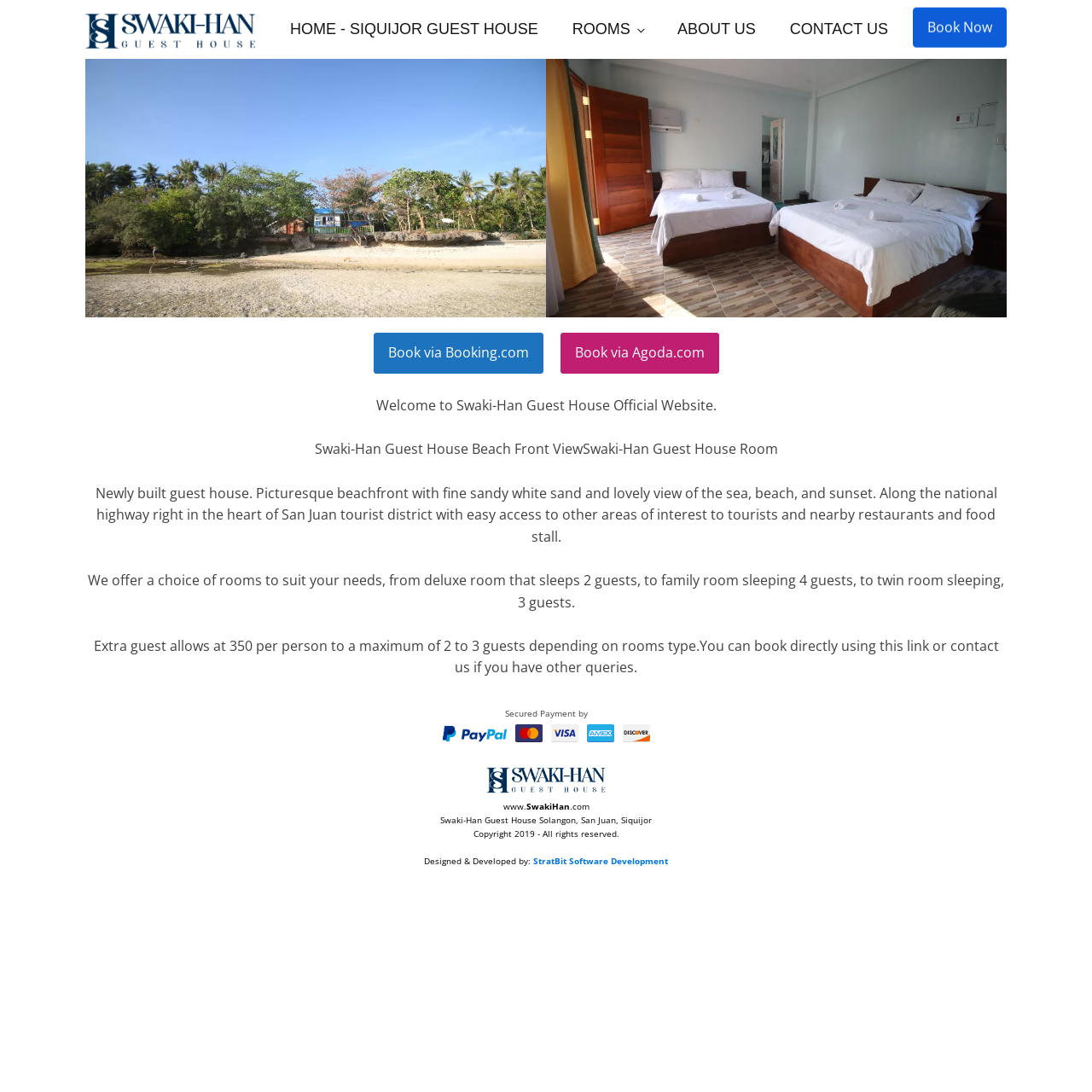What is the website of Swaki-Han Guest House?
Using the image as a reference, give an elaborate response to the question.

The website of Swaki-Han Guest House is mentioned in the static text 'www.SwakiHan.com', which is a combination of the static texts 'www.', 'SwakiHan', and '.com'.